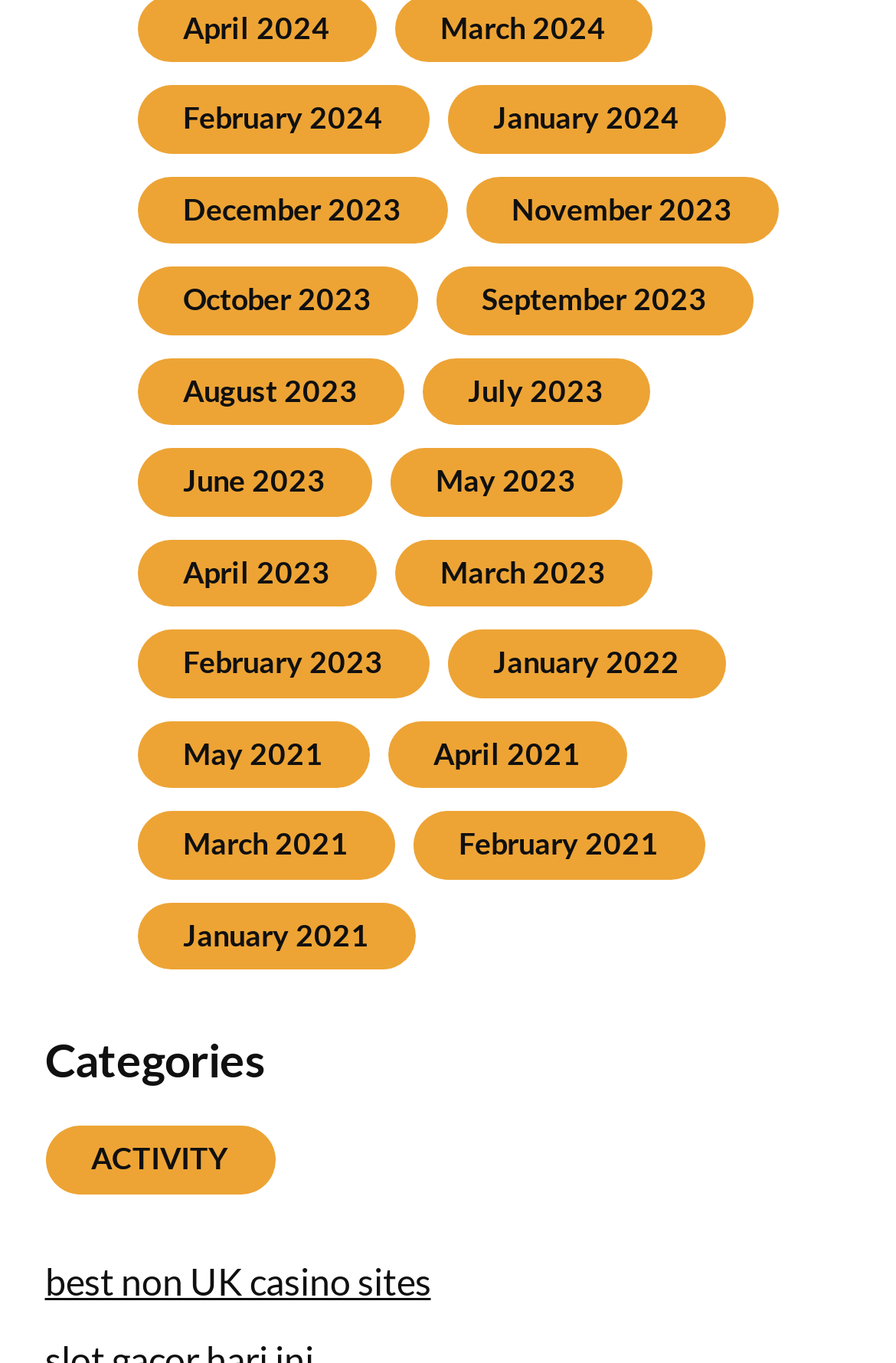How many links are there for the year 2024?
From the image, provide a succinct answer in one word or a short phrase.

4